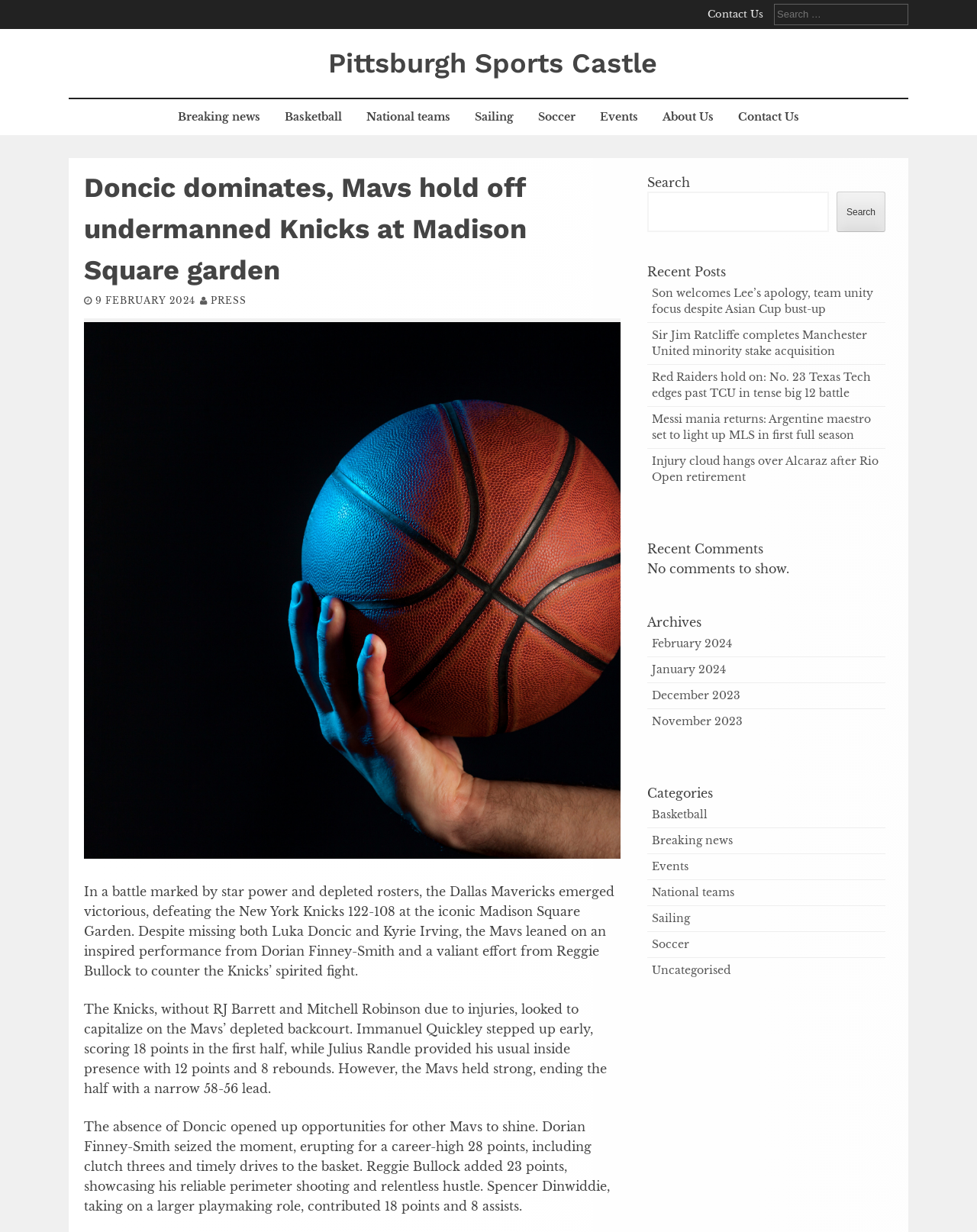Give a detailed overview of the webpage's appearance and contents.

The webpage is a sports news article from Pittsburgh Sports Castle, with a focus on a recent basketball game between the Dallas Mavericks and the New York Knicks at Madison Square Garden. 

At the top of the page, there is a navigation menu with links to "Contact Us", a search bar, and the website's logo, "Pittsburgh Sports Castle". Below the navigation menu, there are several links to different categories, including "Breaking news", "Basketball", "National teams", "Sailing", "Soccer", and "Events". 

The main article is divided into several sections. The first section has a heading that reads "Doncic dominates, Mavs hold off undermanned Knicks at Madison Square garden" and is accompanied by an image. Below the heading, there is a link to the date of the article, "9 FEBRUARY 2024", and a link to "PRESS". 

The article itself is divided into three paragraphs, describing the game between the Mavericks and the Knicks. The first paragraph sets the scene, explaining that the Mavericks emerged victorious despite missing key players. The second paragraph describes the Knicks' efforts, led by Immanuel Quickley and Julius Randle. The third paragraph highlights the performances of Dorian Finney-Smith and Reggie Bullock, who stepped up in the absence of Luka Doncic. 

To the right of the main article, there is a sidebar with several sections. The first section is a search bar, followed by a heading that reads "Recent Posts" and lists several links to other sports news articles. Below this, there is a heading that reads "Recent Comments" with a message indicating that there are no comments to show. Further down, there are headings for "Archives" and "Categories", with links to different months and categories, respectively.